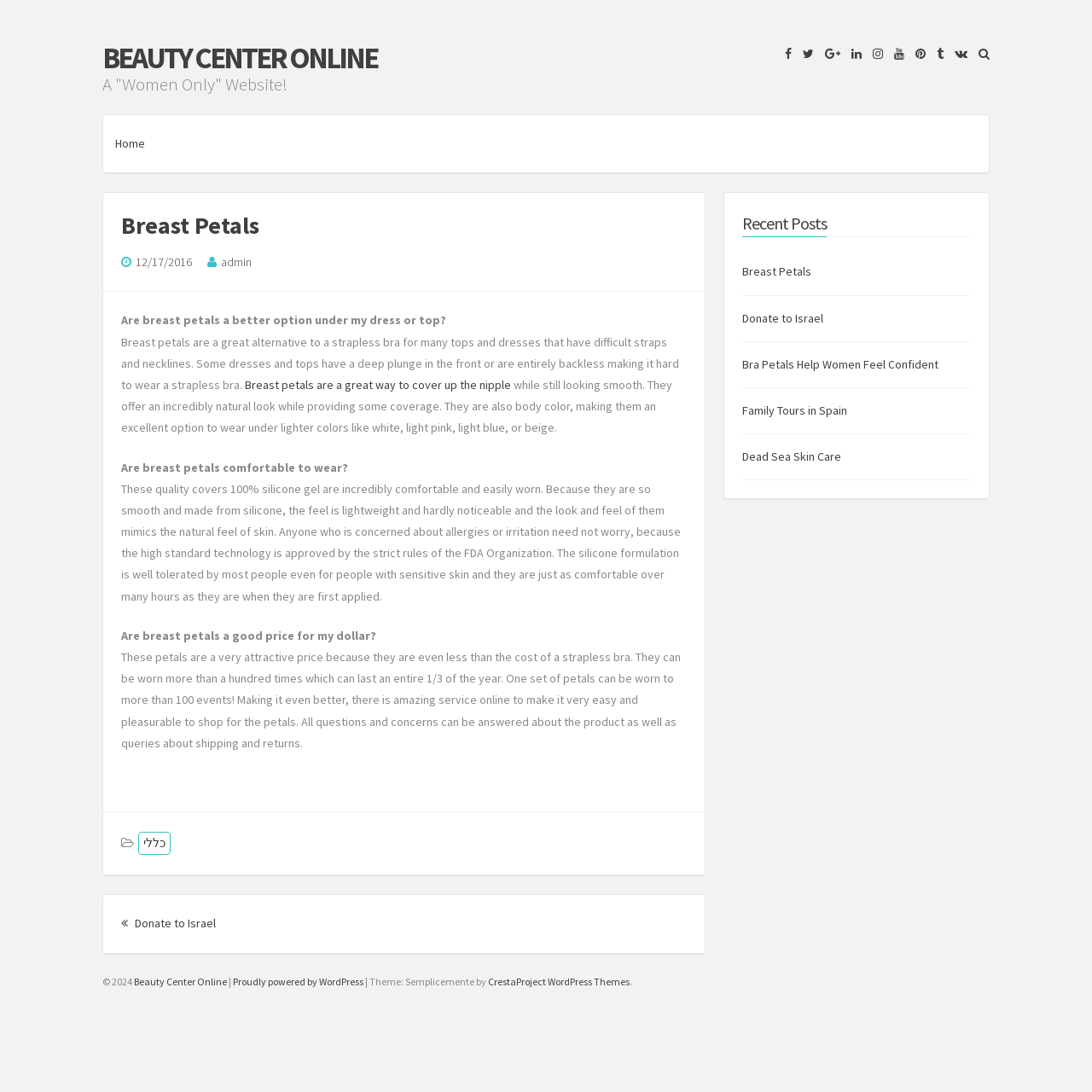Please specify the bounding box coordinates of the element that should be clicked to execute the given instruction: 'Donate to Israel'. Ensure the coordinates are four float numbers between 0 and 1, expressed as [left, top, right, bottom].

[0.111, 0.839, 0.198, 0.853]